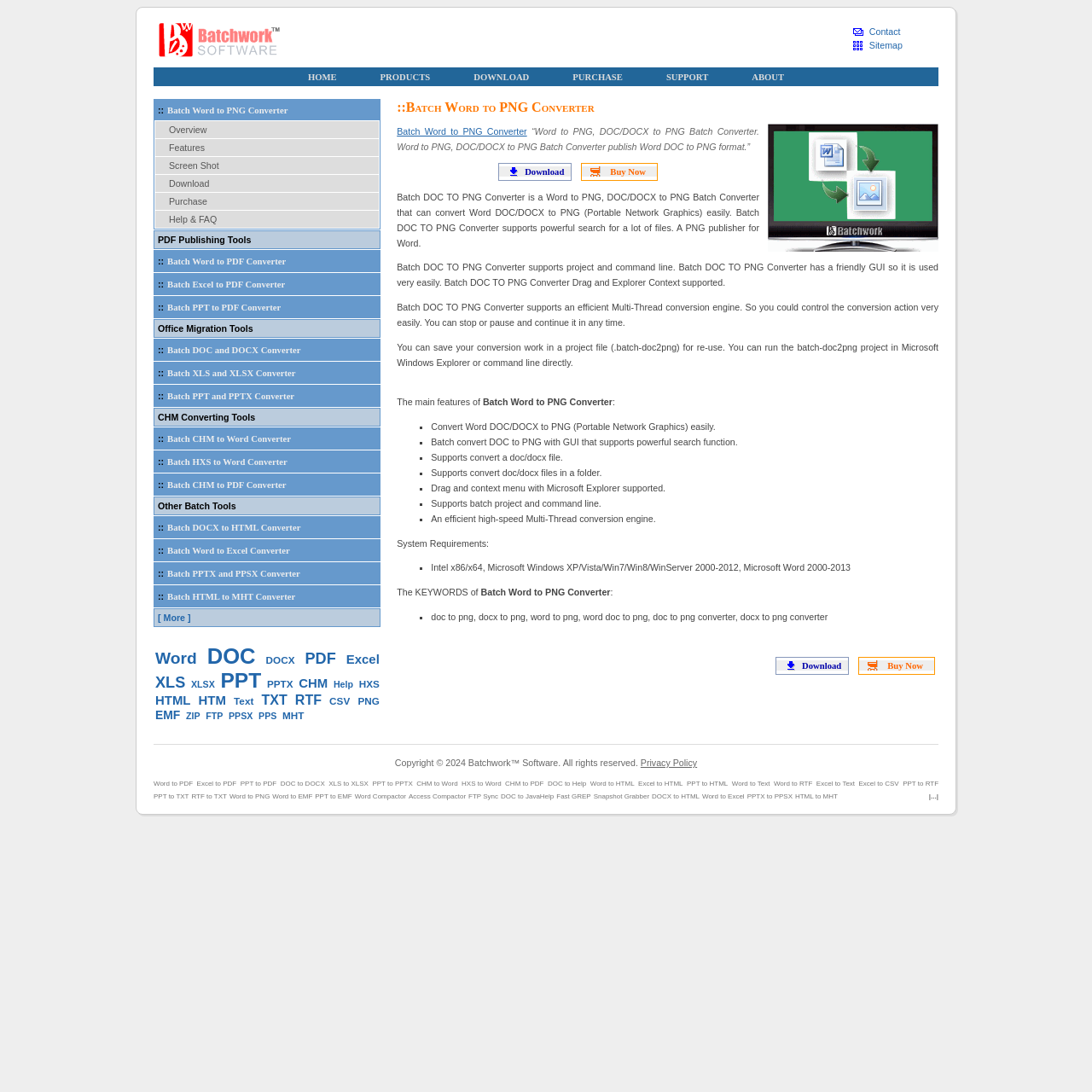Give a one-word or one-phrase response to the question:
What is the feature of the software that supports powerful search function?

Batch convert DOC to PNG with GUI